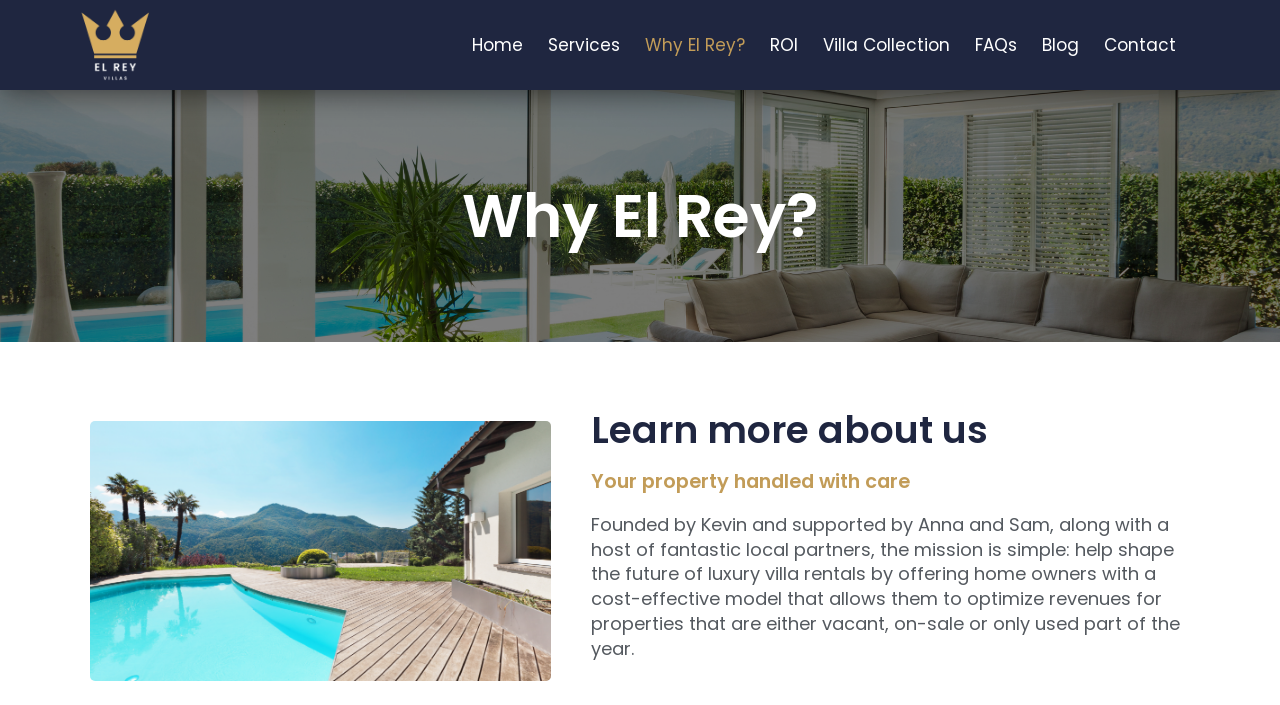Please extract the webpage's main title and generate its text content.

Why El Rey?